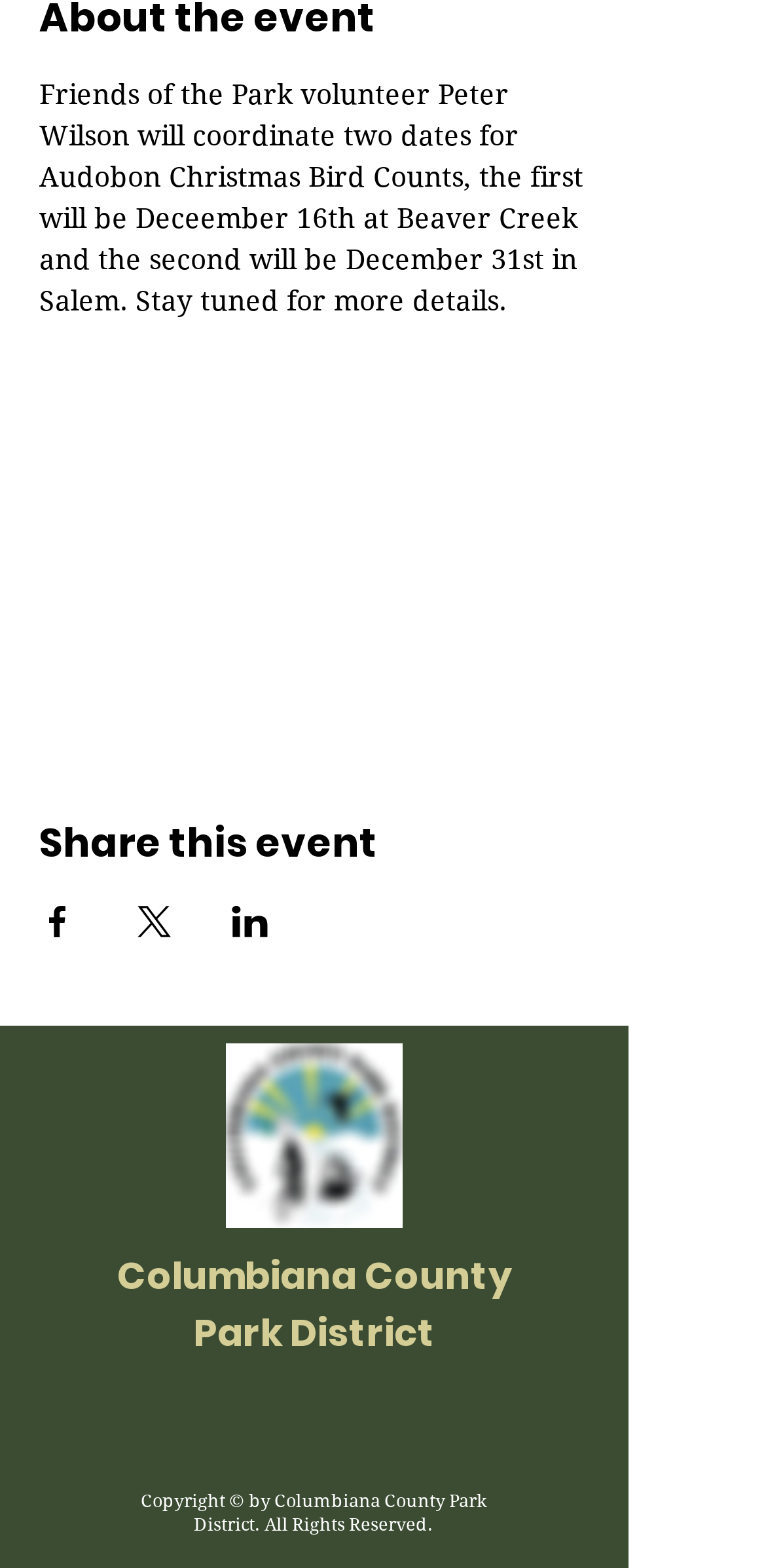How many social media platforms are available for sharing the event?
Using the image, provide a concise answer in one word or a short phrase.

3